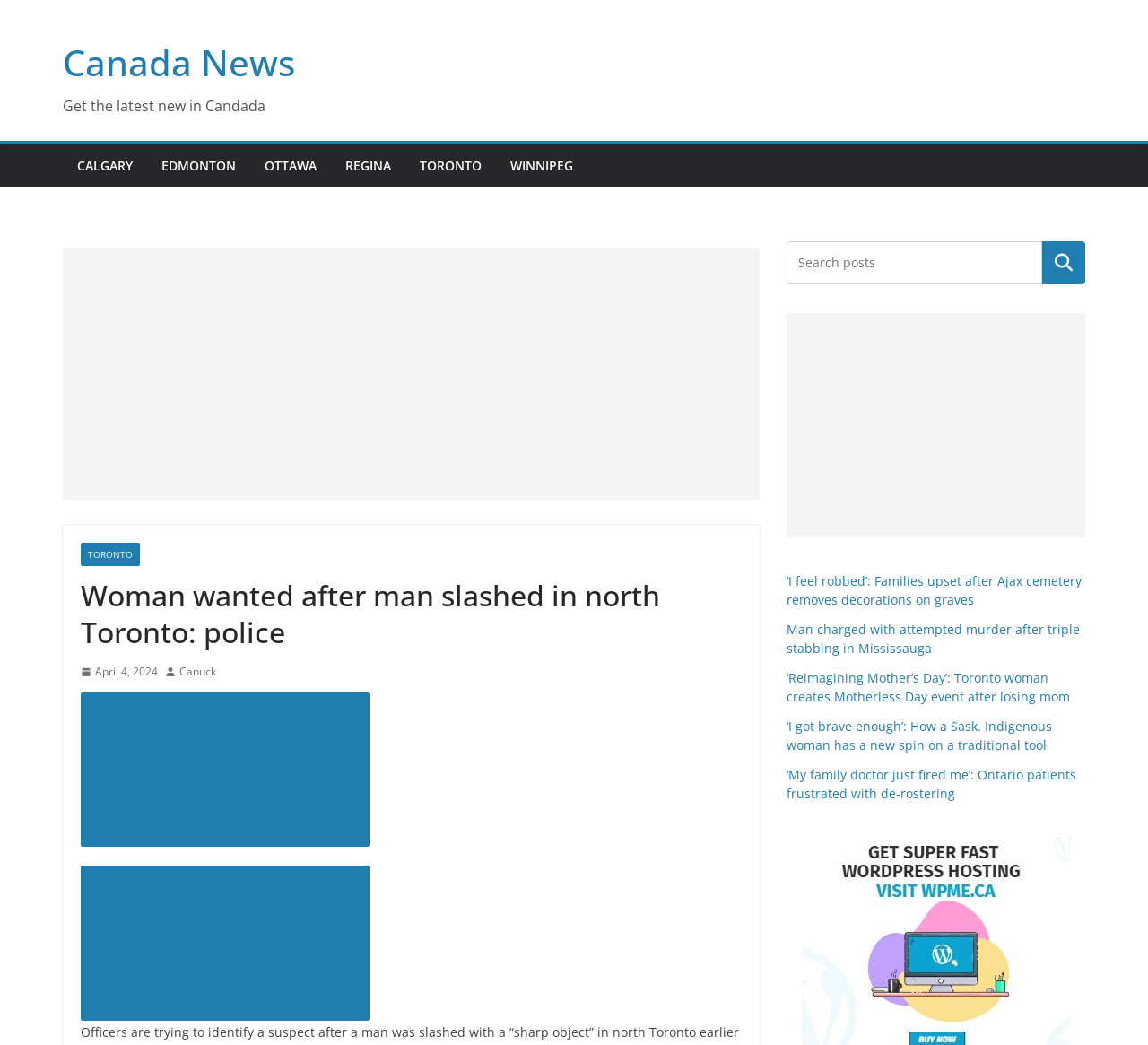Identify the bounding box for the UI element specified in this description: "April 4, 2024". The coordinates must be four float numbers between 0 and 1, formatted as [left, top, right, bottom].

[0.07, 0.633, 0.138, 0.652]